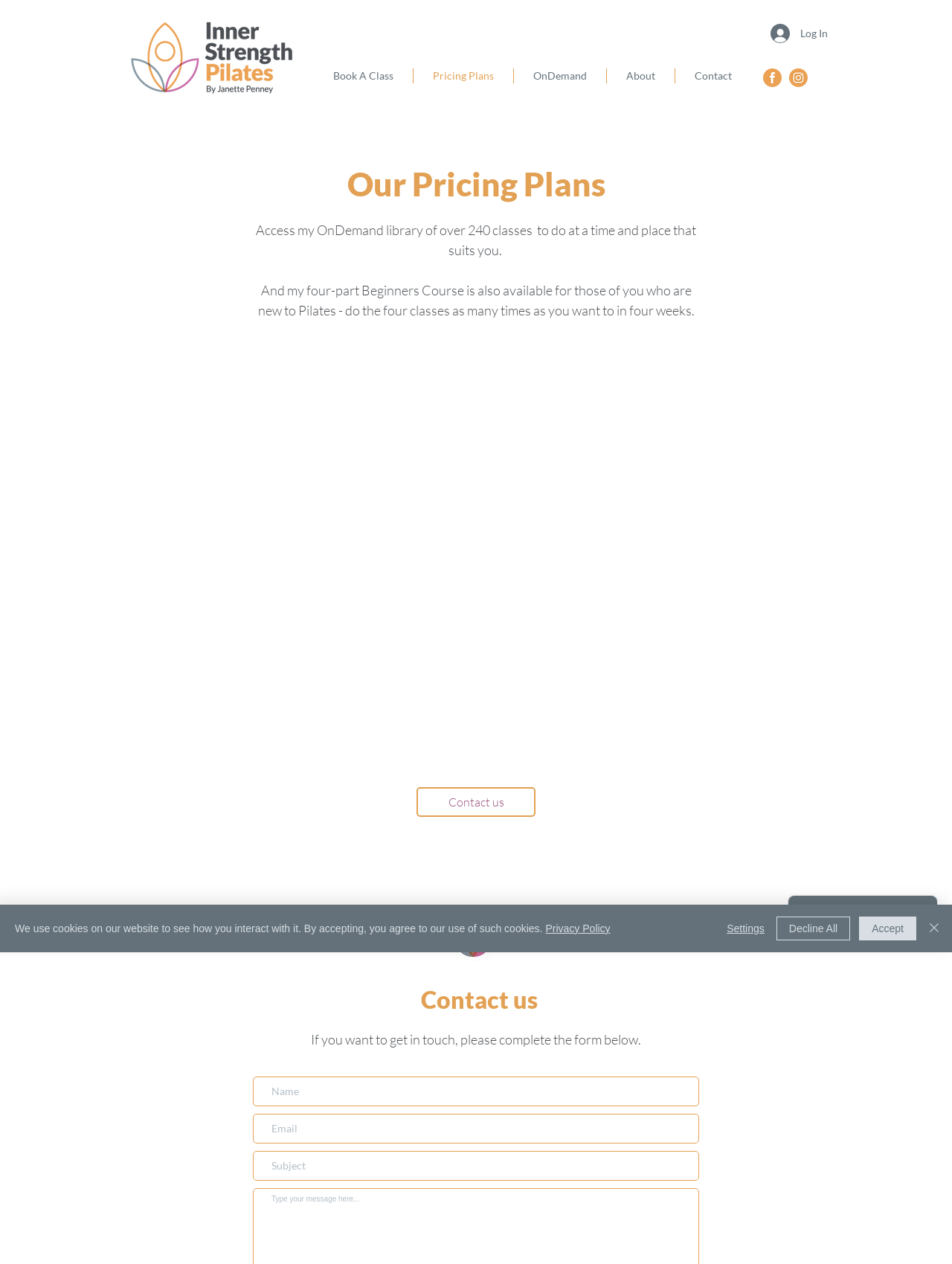What is the purpose of the social media links?
Give a single word or phrase answer based on the content of the image.

To connect with the website on social media